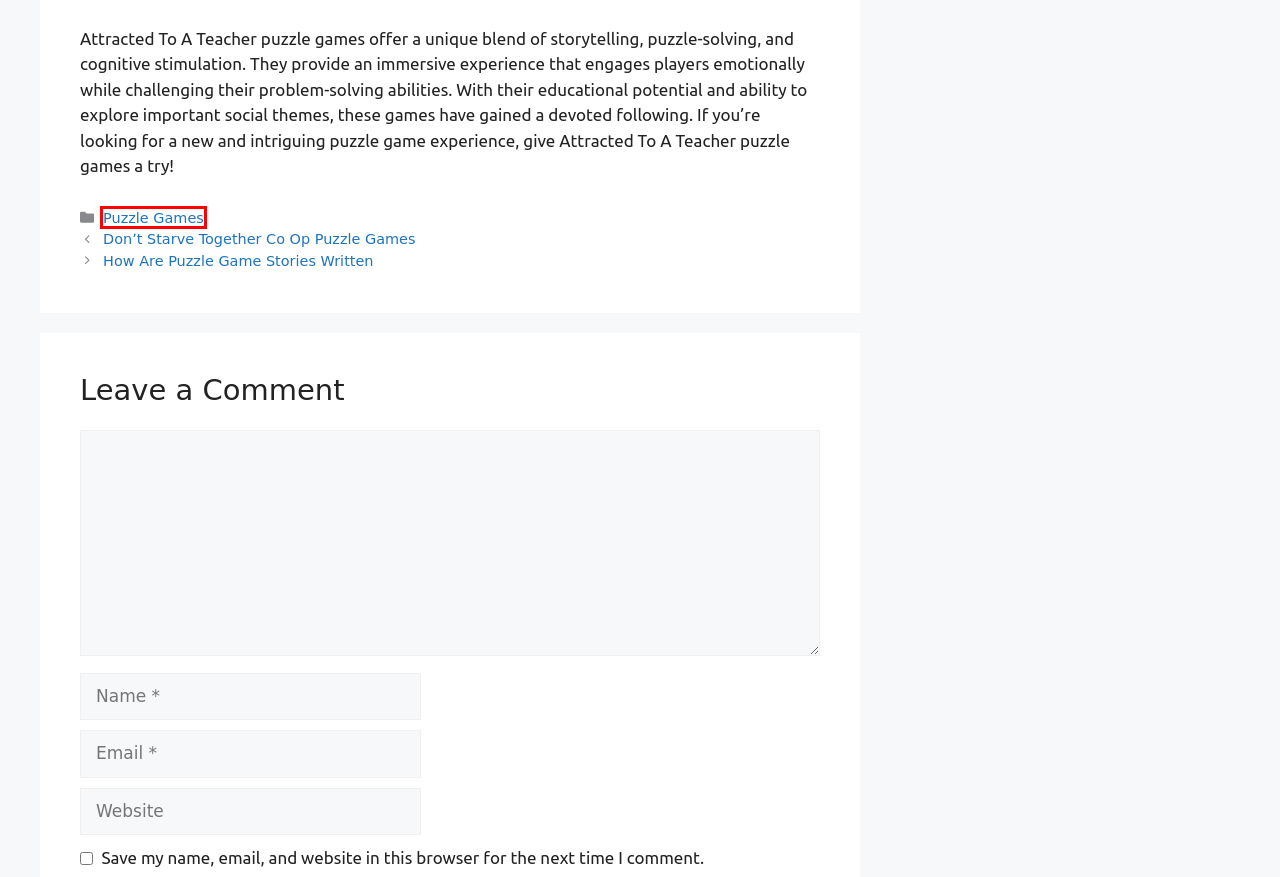Examine the screenshot of the webpage, which includes a red bounding box around an element. Choose the best matching webpage description for the page that will be displayed after clicking the element inside the red bounding box. Here are the candidates:
A. Puzzle Games – Spy Chameleon
B. How Are Puzzle Game Stories Written – Spy Chameleon
C. admin – Spy Chameleon
D. Donʼt Starve Together Co Op Puzzle Games – Spy Chameleon
E. Why Students Should Have Puzzle Games On Internet – Spy Chameleon
F. Privacy Policy – Spy Chameleon
G. Why Does The Sudoku Puzzles Appear On Brain Out Game – Spy Chameleon
H. Why Its Puzzling The Paragraph Were Yossarian Played That Game – Spy Chameleon

A